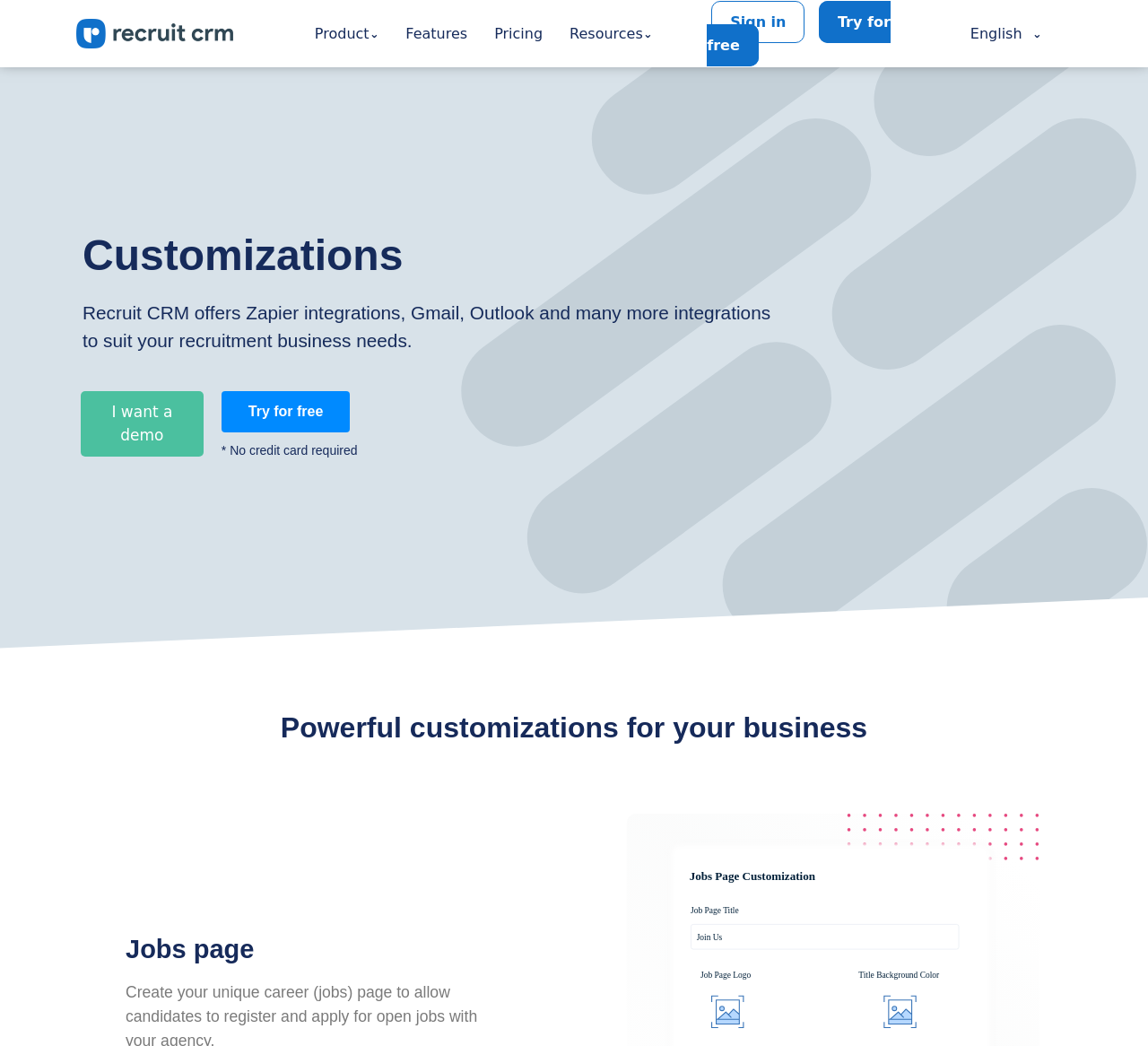Find the bounding box coordinates of the UI element according to this description: "I want a demo".

[0.07, 0.374, 0.177, 0.437]